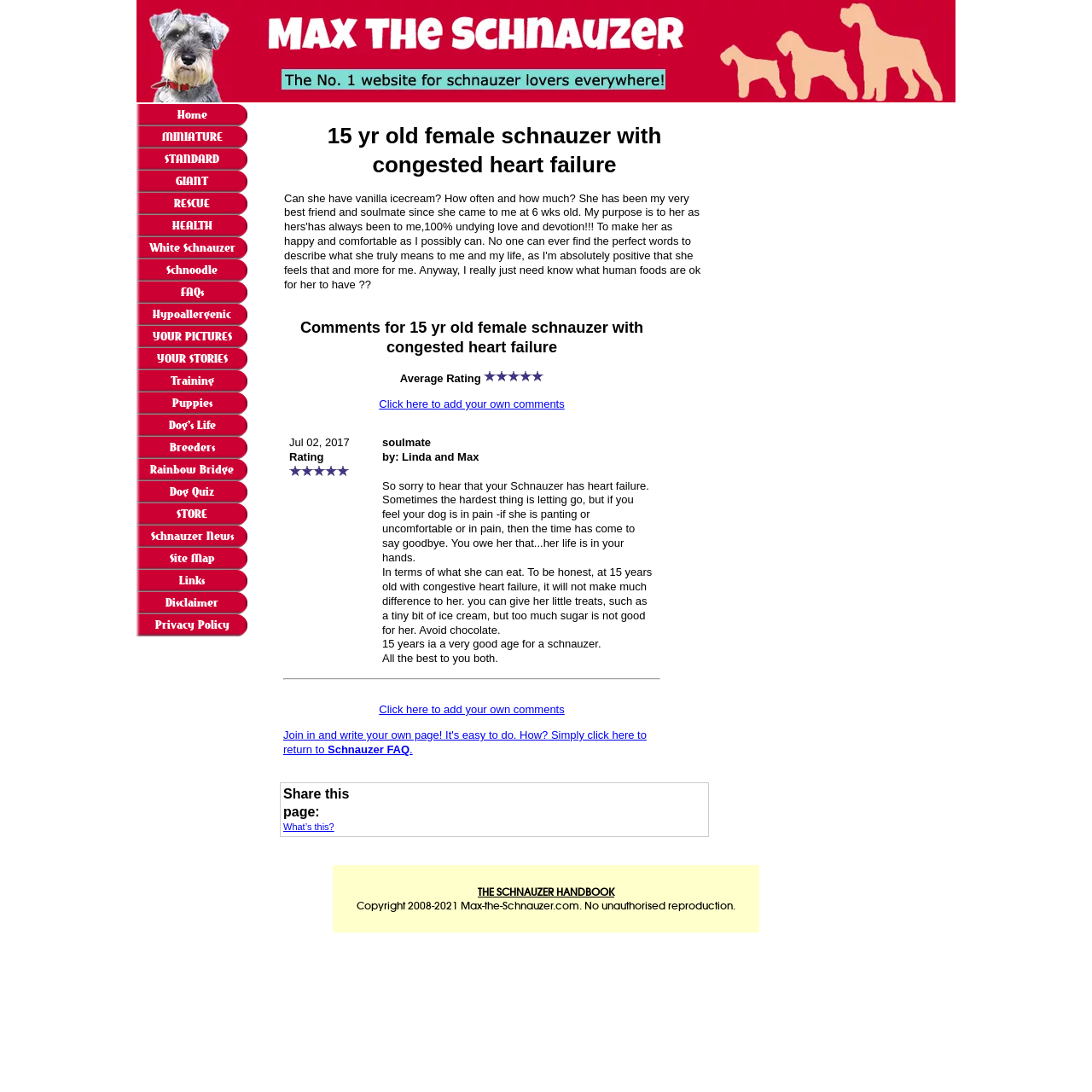Please answer the following question using a single word or phrase: 
Can the Schnauzer eat chocolate?

No